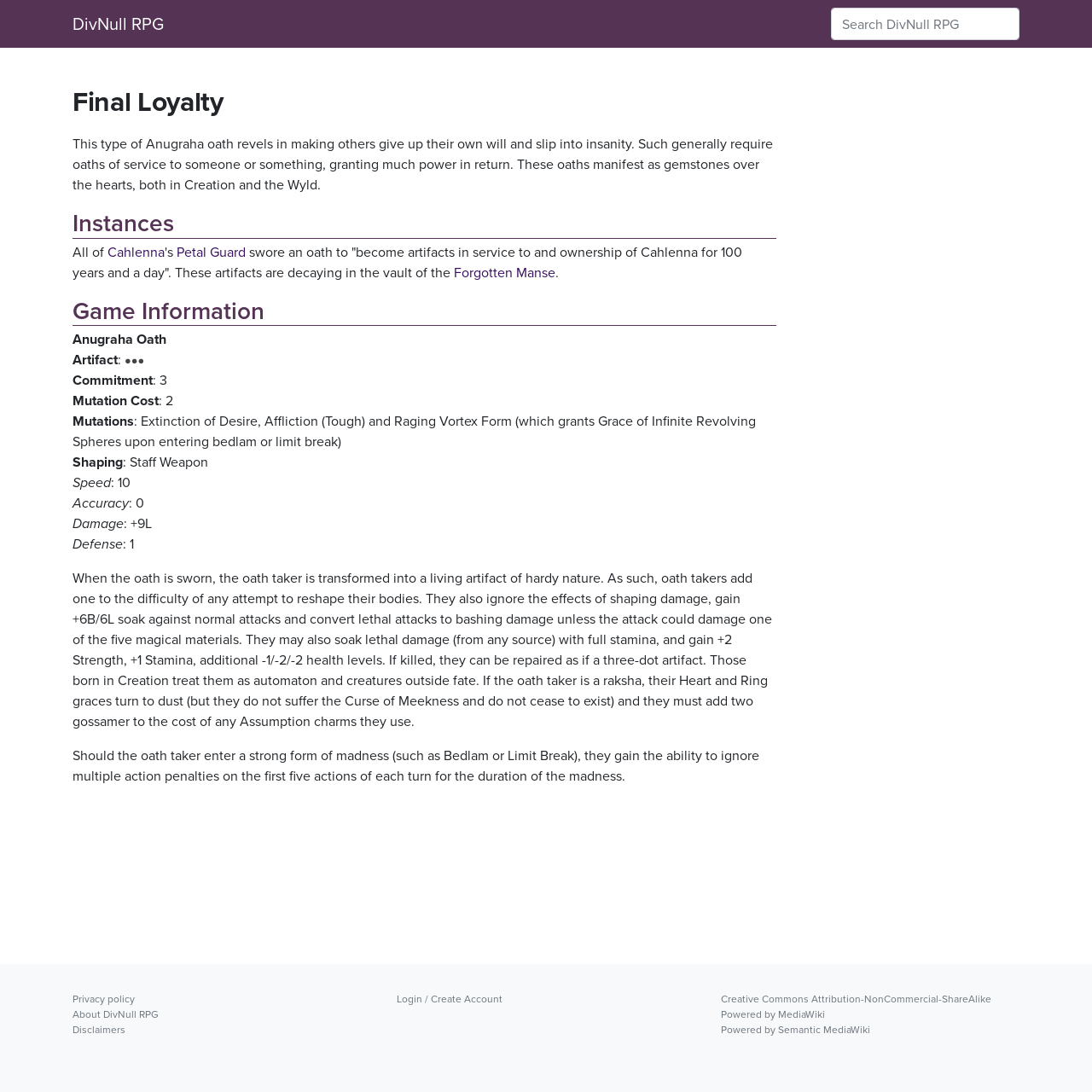Please determine the bounding box coordinates of the element's region to click for the following instruction: "Learn more about Cahlenna".

[0.098, 0.222, 0.151, 0.24]